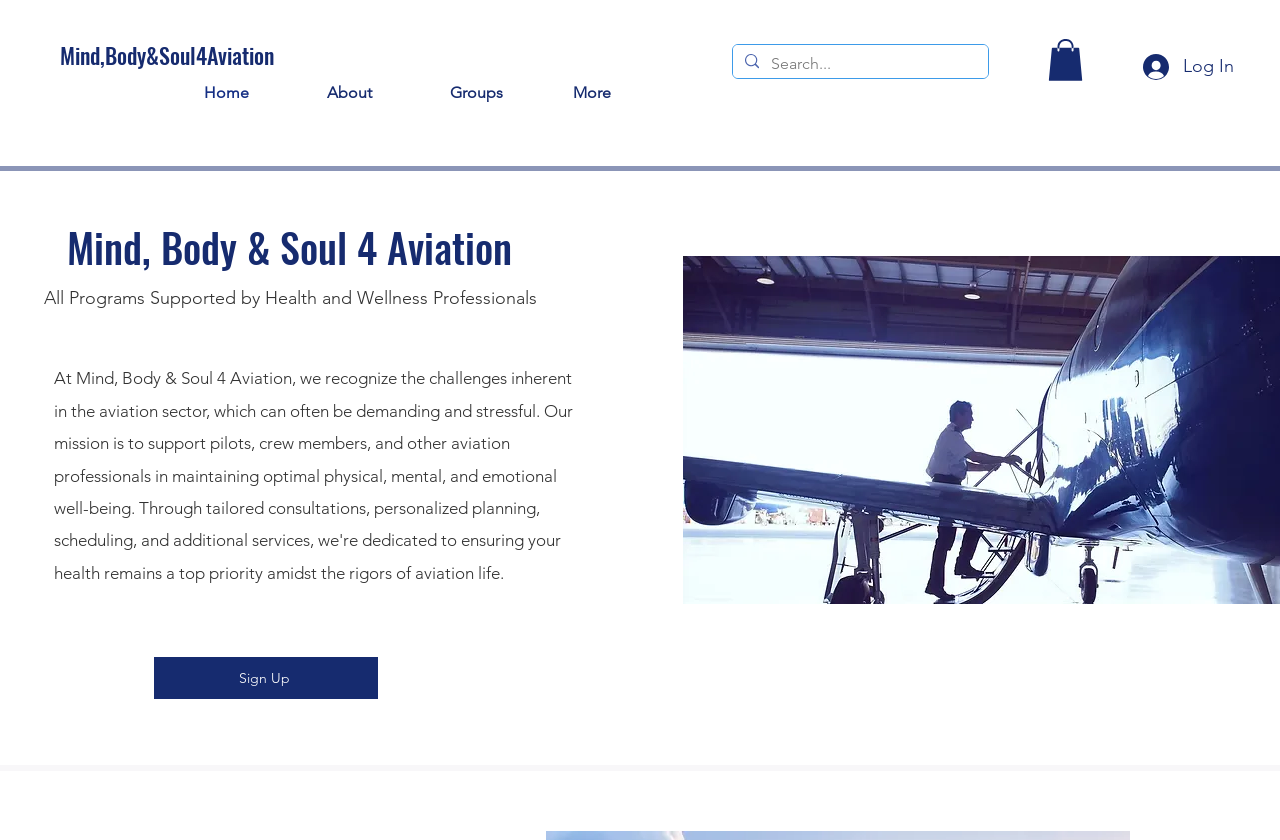Using the element description provided, determine the bounding box coordinates in the format (top-left x, top-left y, bottom-right x, bottom-right y). Ensure that all values are floating point numbers between 0 and 1. Element description: About

[0.248, 0.089, 0.344, 0.131]